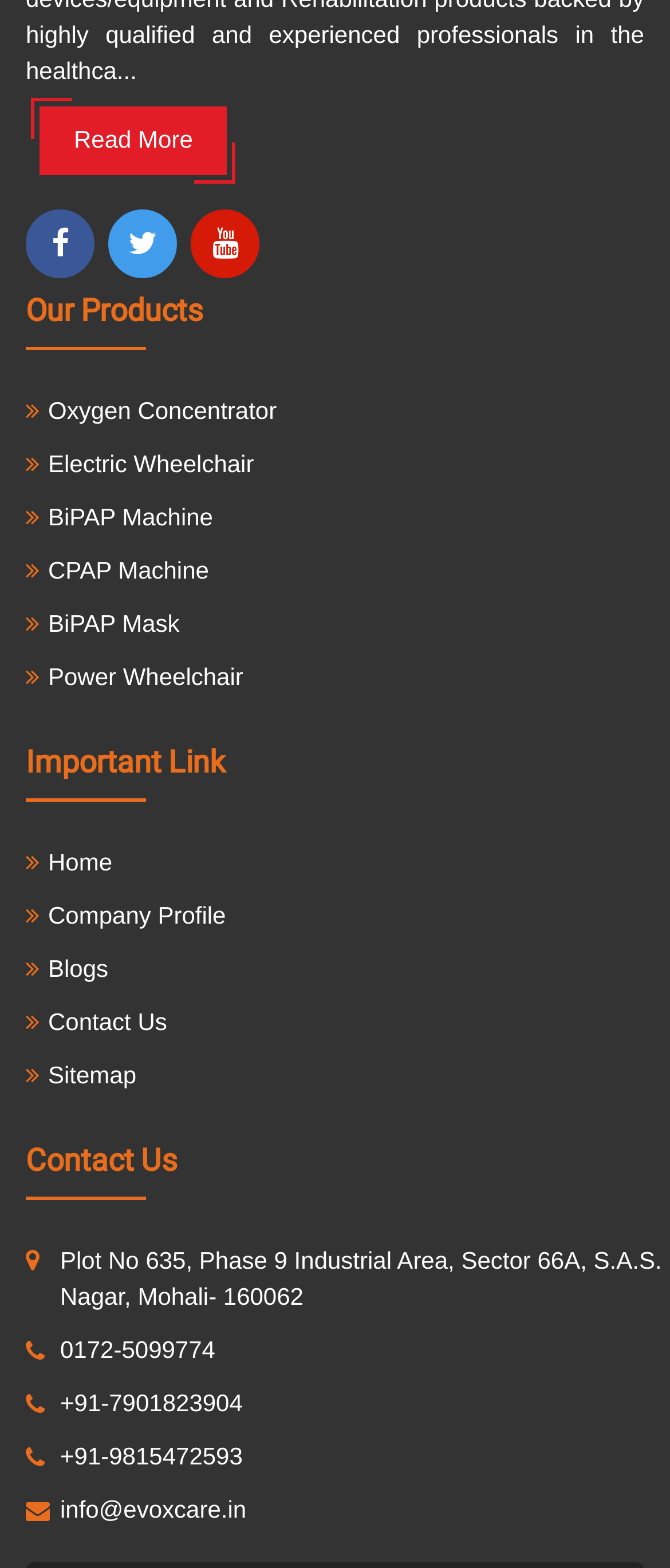Locate the bounding box coordinates of the item that should be clicked to fulfill the instruction: "Go to Home".

[0.072, 0.539, 0.168, 0.562]